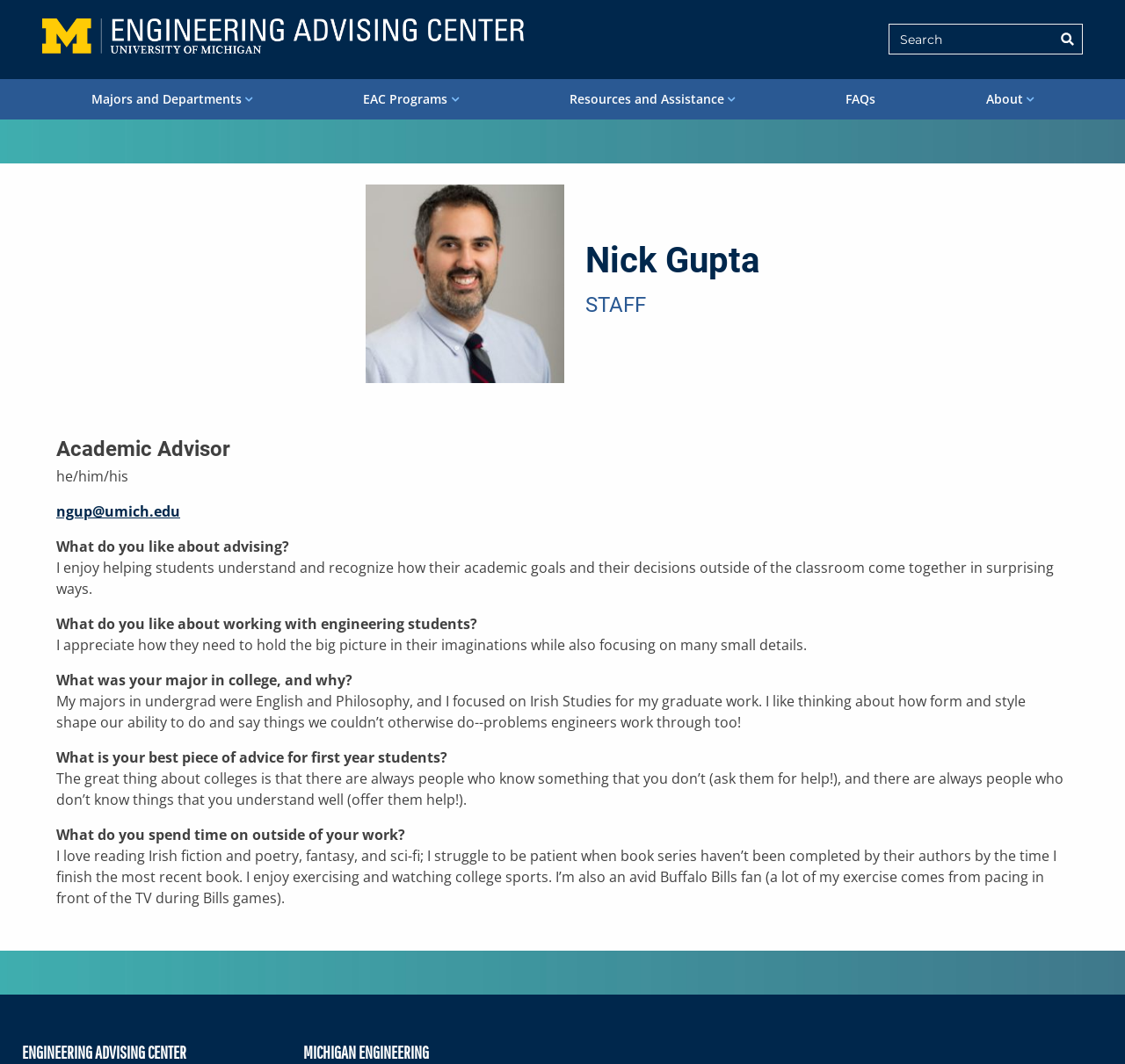Give a detailed account of the webpage, highlighting key information.

The webpage is about Nick Gupta, an academic advisor at the Engineering Advising Center. At the top left corner, there is a logo of the Engineering Advising Center, which is an image. Next to the logo, there is a search bar with a "Search" label. 

Below the search bar, there are five navigation links: "Majors and Departments", "EAC Programs", "Resources and Assistance", "FAQs", and "About". These links are positioned horizontally across the top of the page.

The main content of the page is an article about Nick Gupta. It starts with an image, followed by a heading with his name. Below his name, there is a "STAFF" label. Then, there is a heading that indicates his role as an Academic Advisor. 

The page then presents a series of questions and answers about Nick Gupta. The questions include "What do you like about advising?", "What do you like about working with engineering students?", "What was your major in college, and why?", "What is your best piece of advice for first-year students?", and "What do you spend time on outside of your work?". Each question is followed by a corresponding answer in a paragraph format.

At the bottom of the page, there are two lines of text: "ENGINEERING ADVISING CENTER" and "MICHIGAN ENGINEERING", which are likely the names of the organization and the university, respectively.